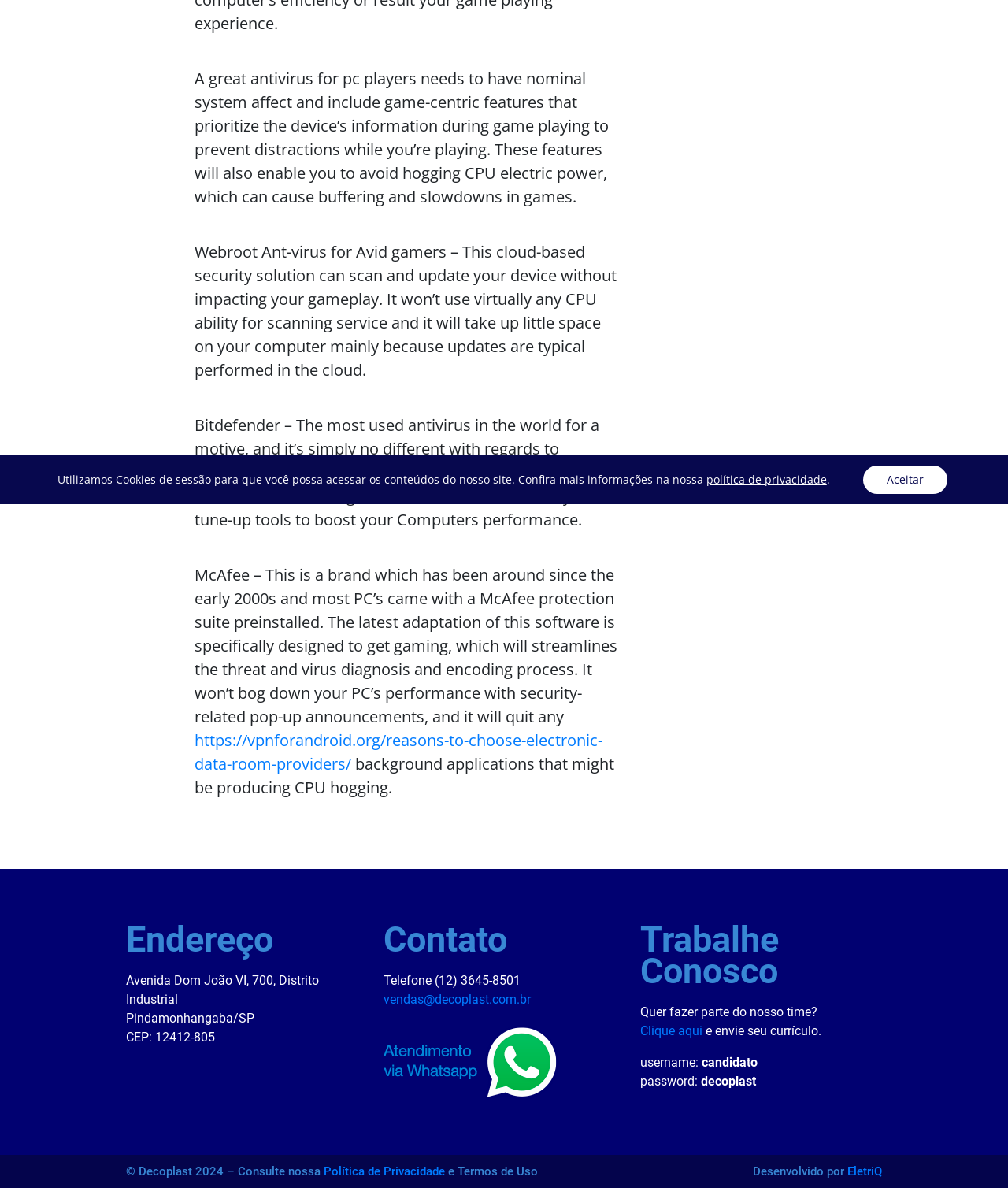Determine the bounding box coordinates of the UI element described below. Use the format (top-left x, top-left y, bottom-right x, bottom-right y) with floating point numbers between 0 and 1: Política de Privacidade

[0.321, 0.98, 0.441, 0.992]